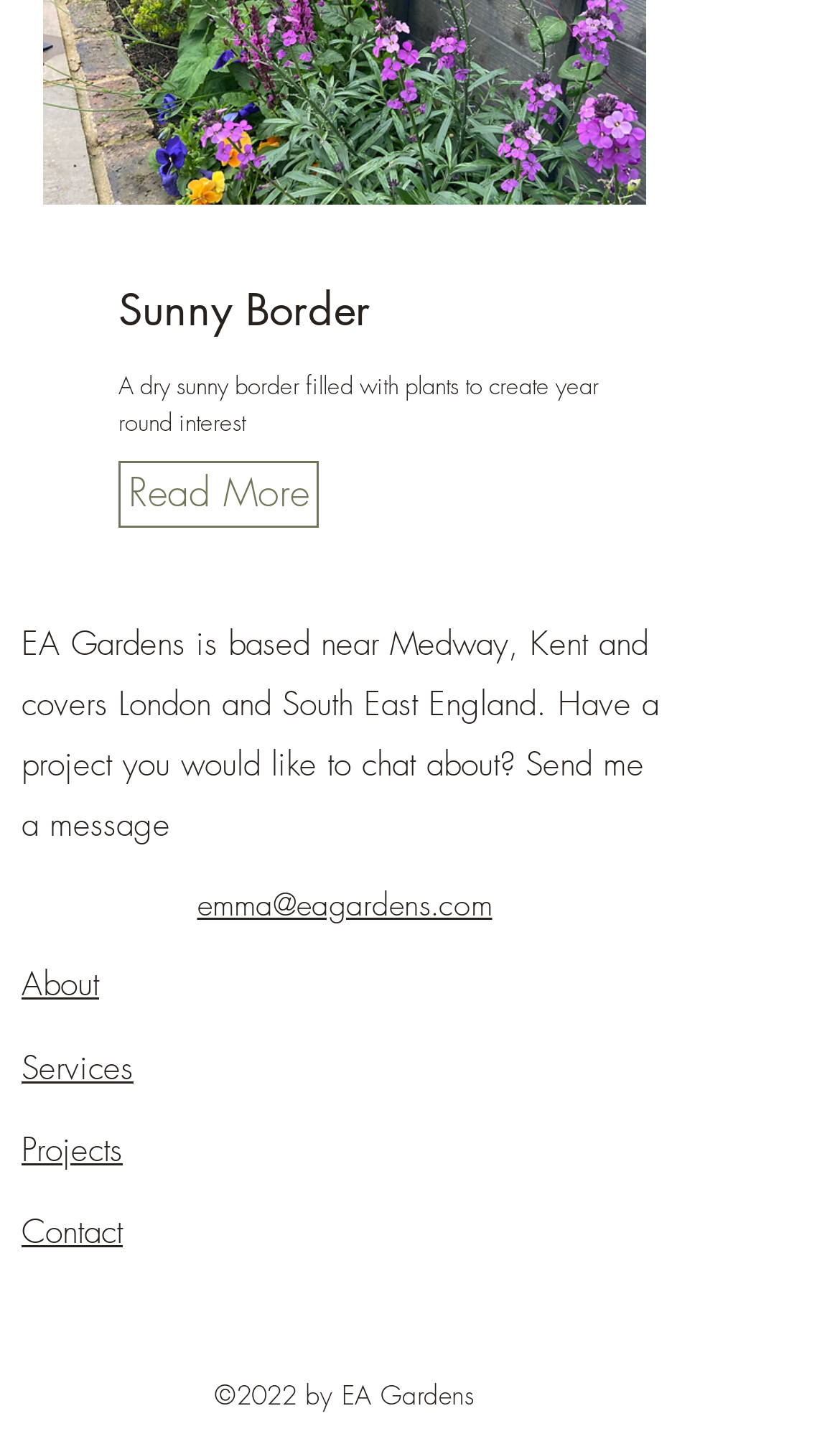What is the theme of the border described?
Look at the image and respond with a single word or a short phrase.

Sunny